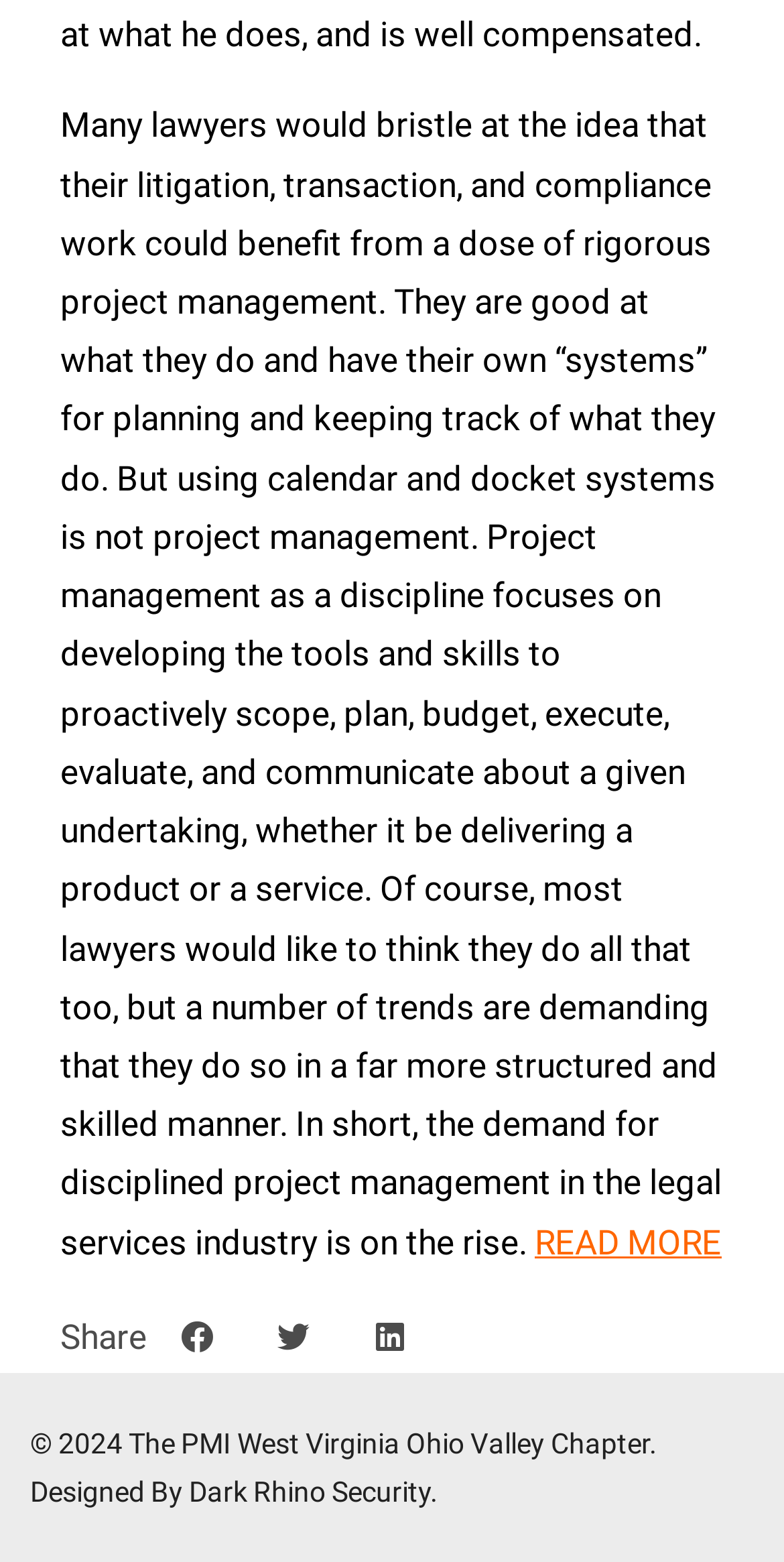Answer the question with a brief word or phrase:
Who designed the webpage?

Dark Rhino Security